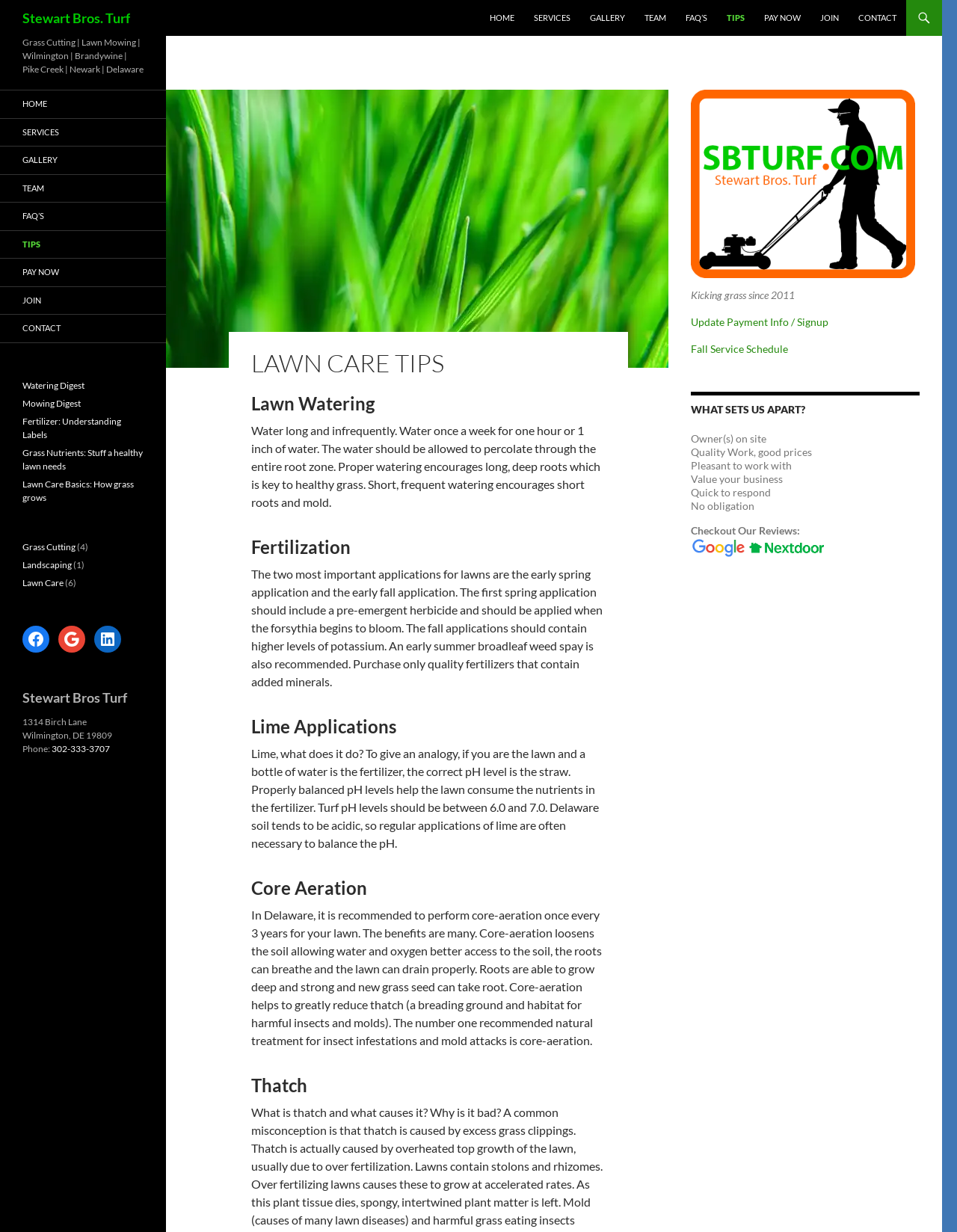Identify the bounding box coordinates of the clickable region to carry out the given instruction: "Click the 'ANTARES' link".

None